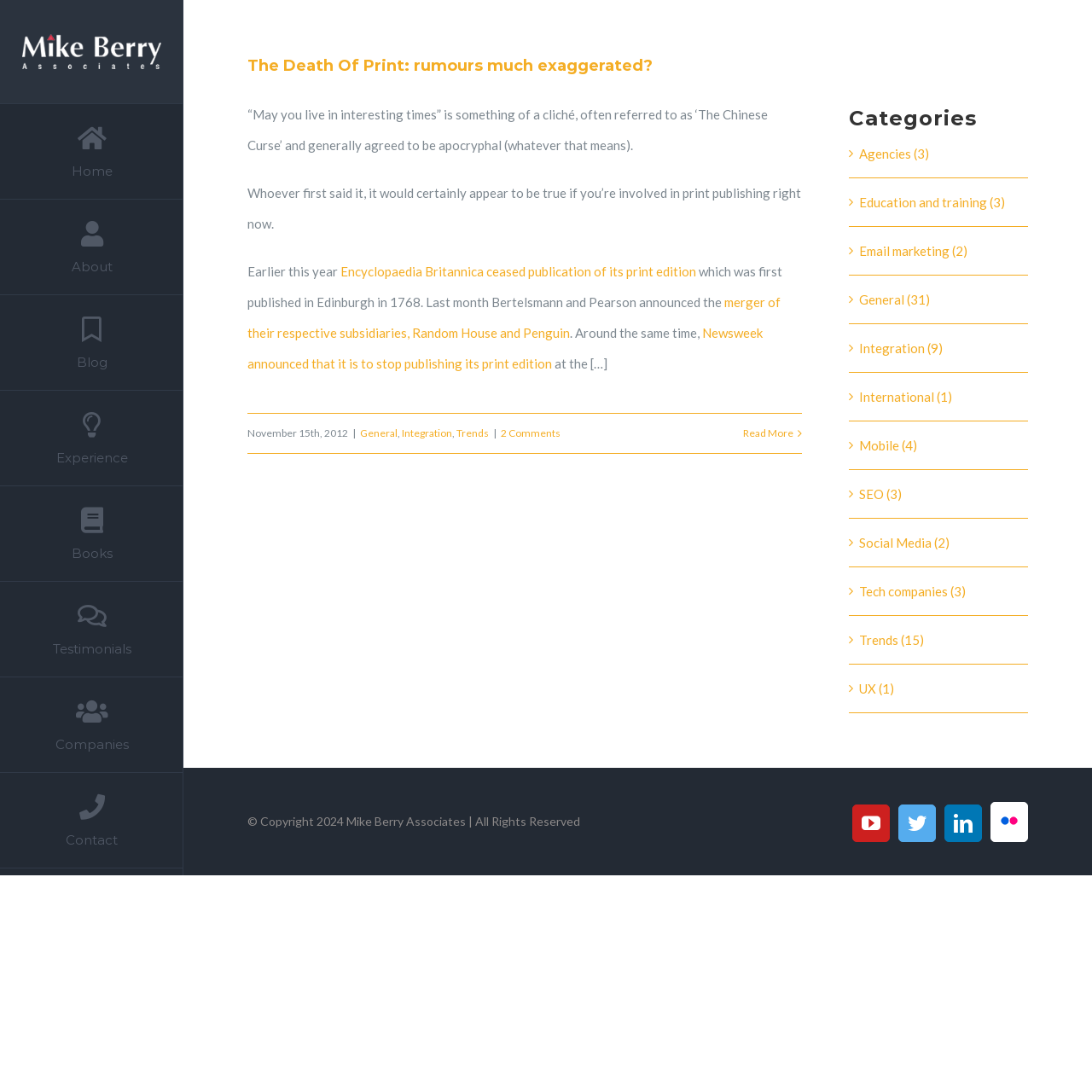What is the title of the article?
Provide an in-depth and detailed answer to the question.

I determined the title of the article by looking at the heading element with the text 'The Death Of Print: rumours much exaggerated?' which is a child of the article element.